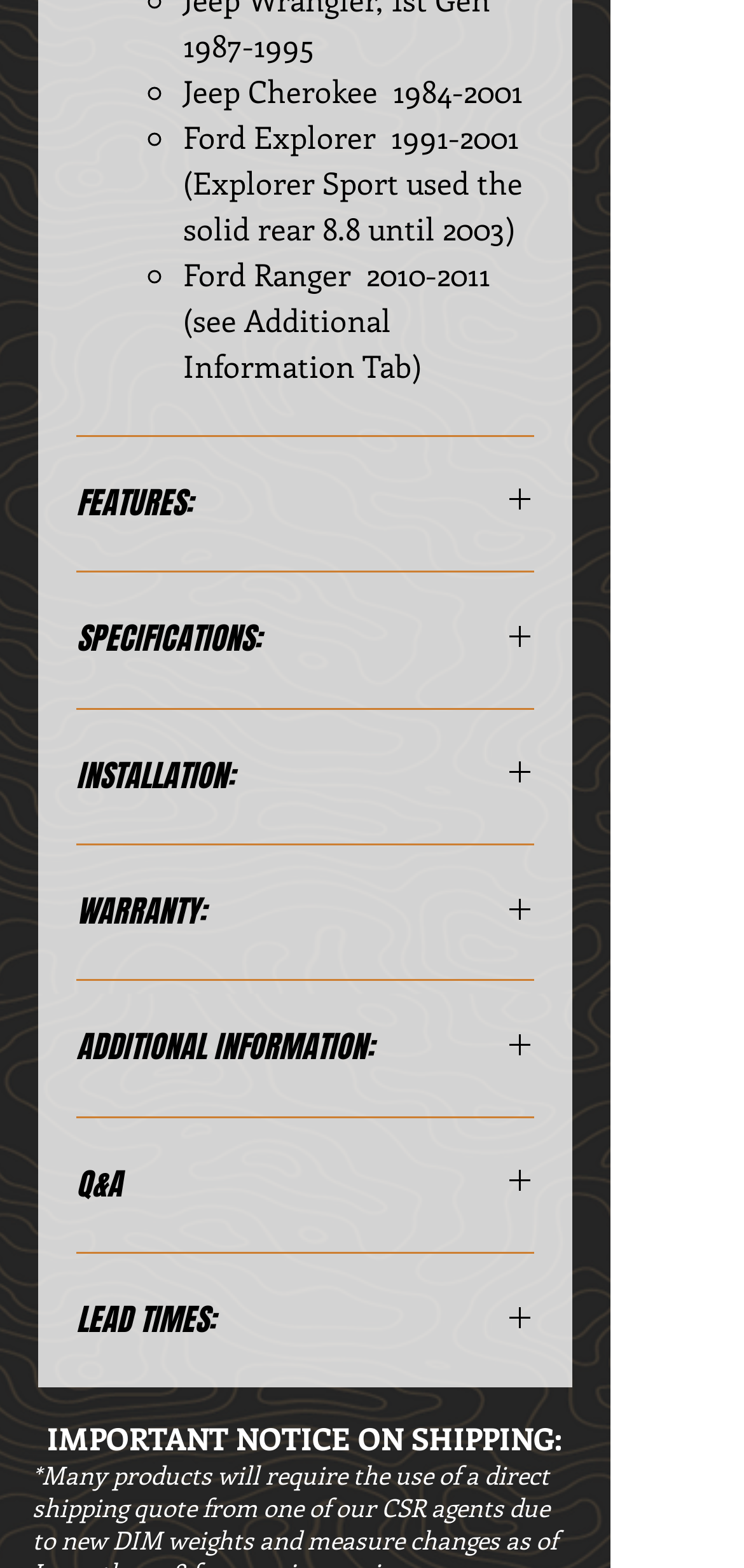Refer to the image and provide an in-depth answer to the question: 
How many buttons are on this page?

I counted the number of button elements on the page, which are FEATURES:, SPECIFICATIONS:, INSTALLATION:, WARRANTY:, ADDITIONAL INFORMATION:, Q&A, and LEAD TIMES:. There are 7 buttons in total.